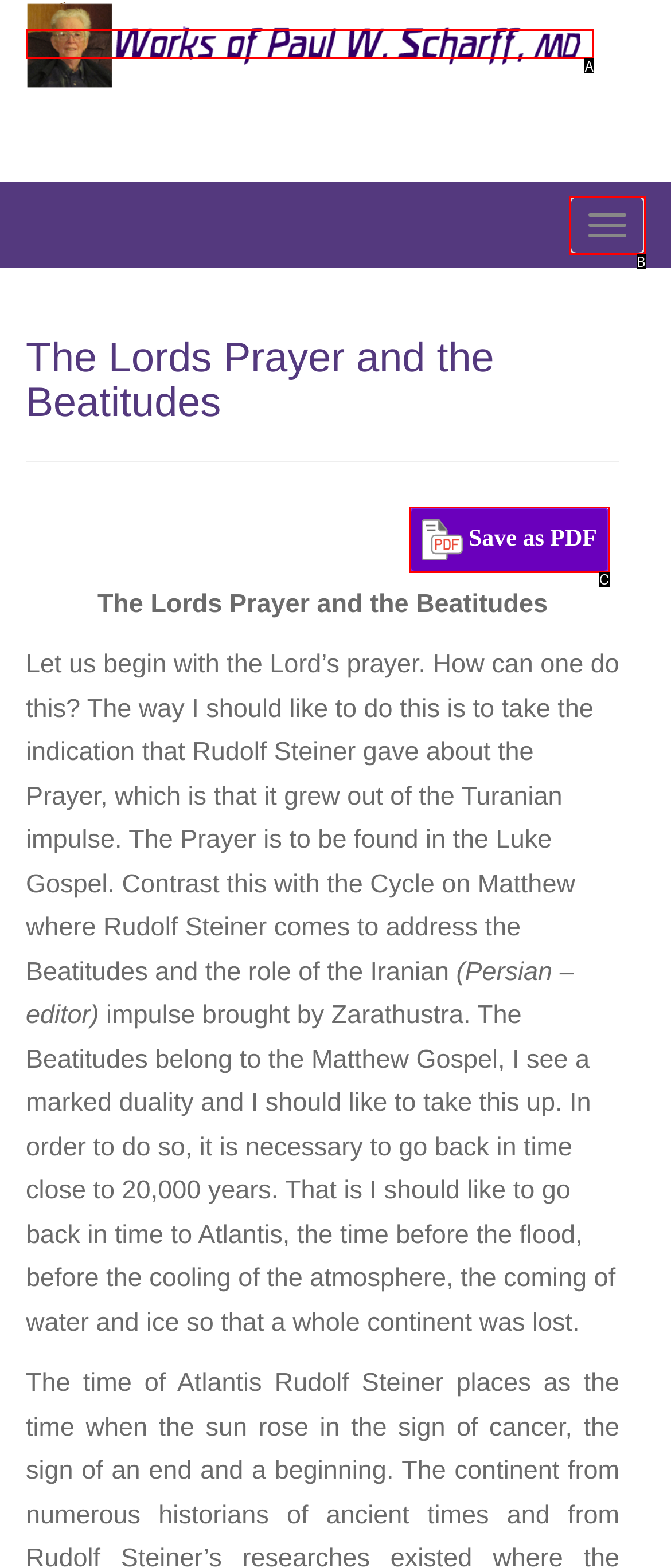From the given choices, determine which HTML element aligns with the description: Save as PDF Respond with the letter of the appropriate option.

C